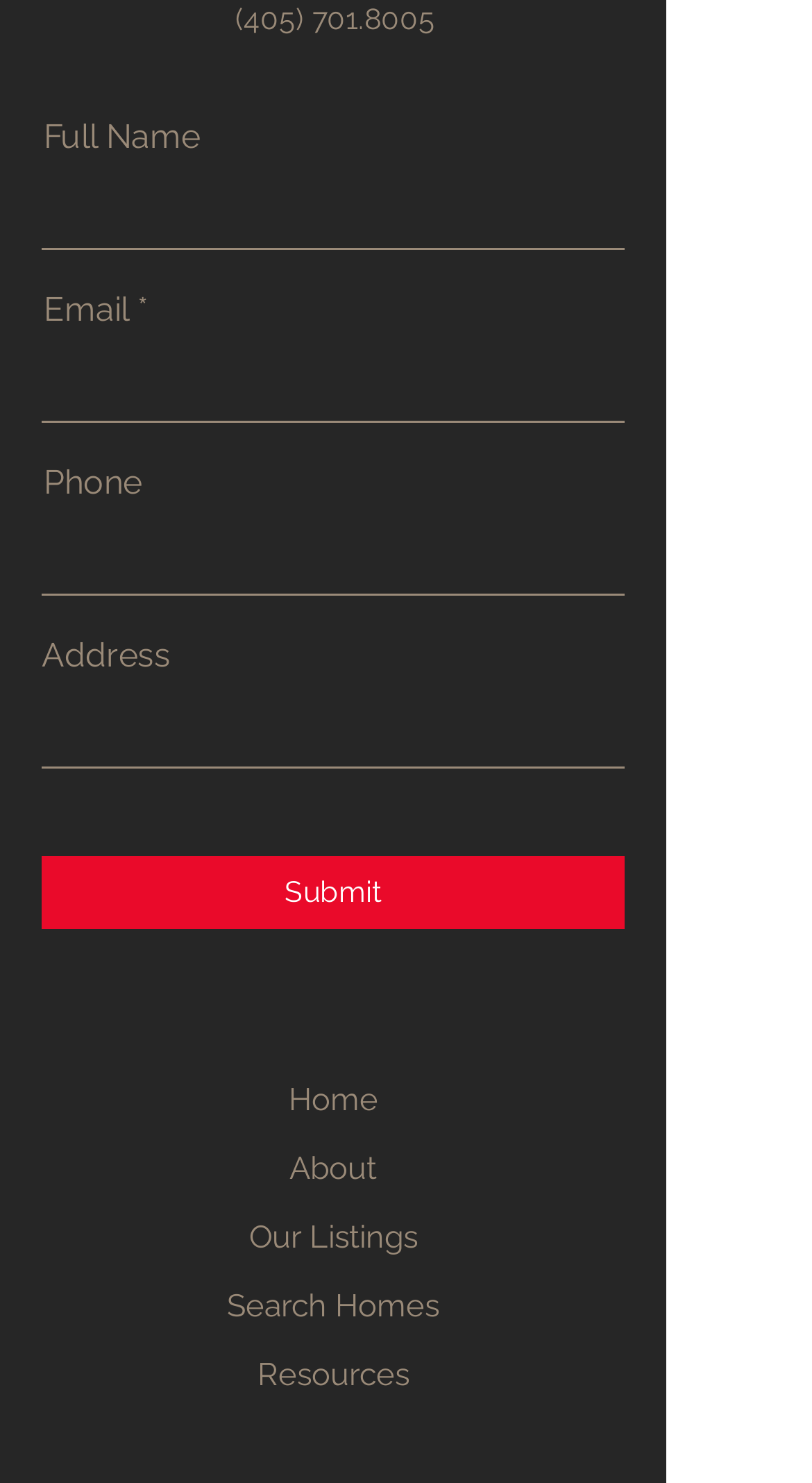Reply to the question with a single word or phrase:
What is the required field in the form?

Email